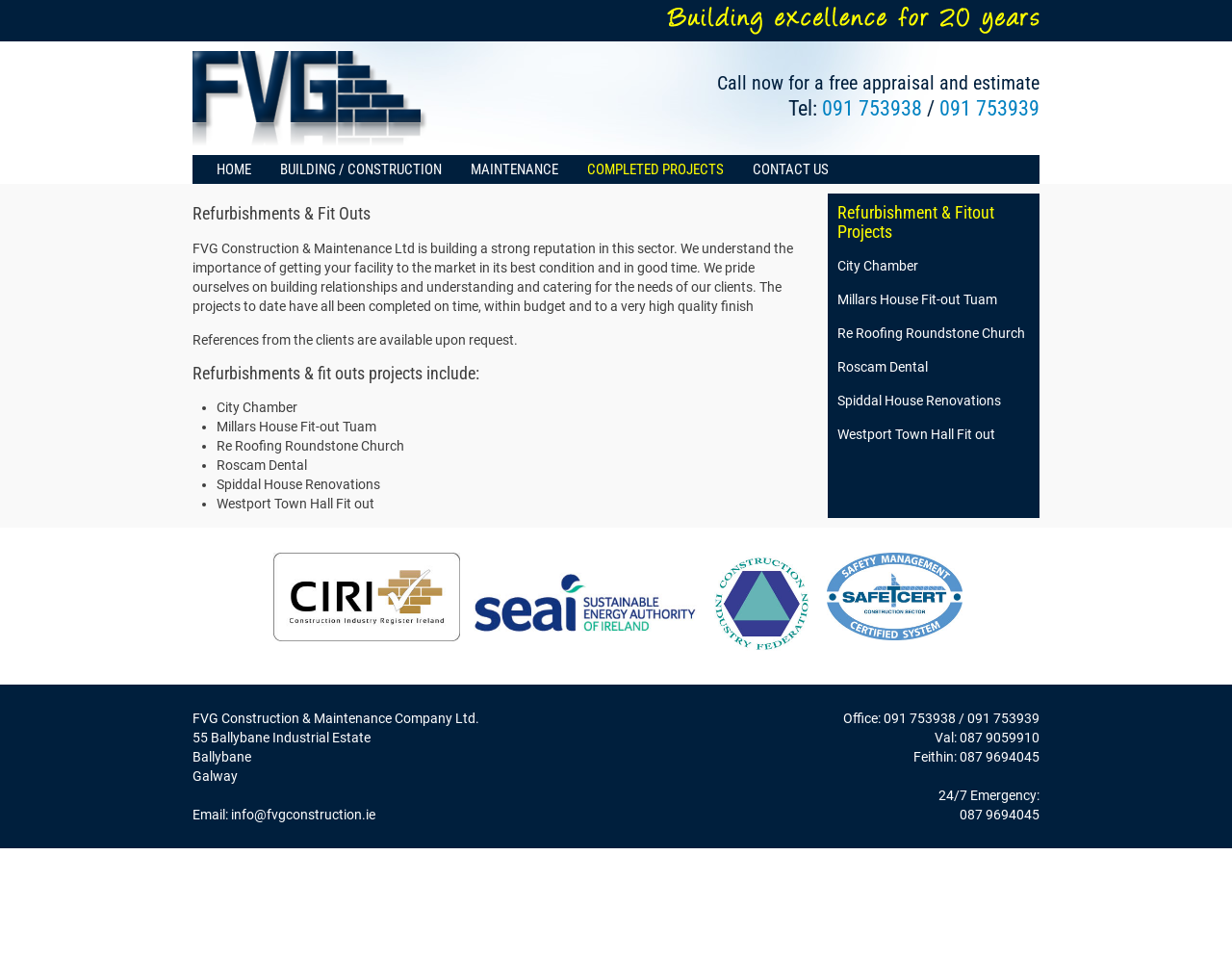Identify the bounding box coordinates of the region I need to click to complete this instruction: "Send an email to 'info@fvgconstruction.ie'".

[0.188, 0.842, 0.305, 0.858]